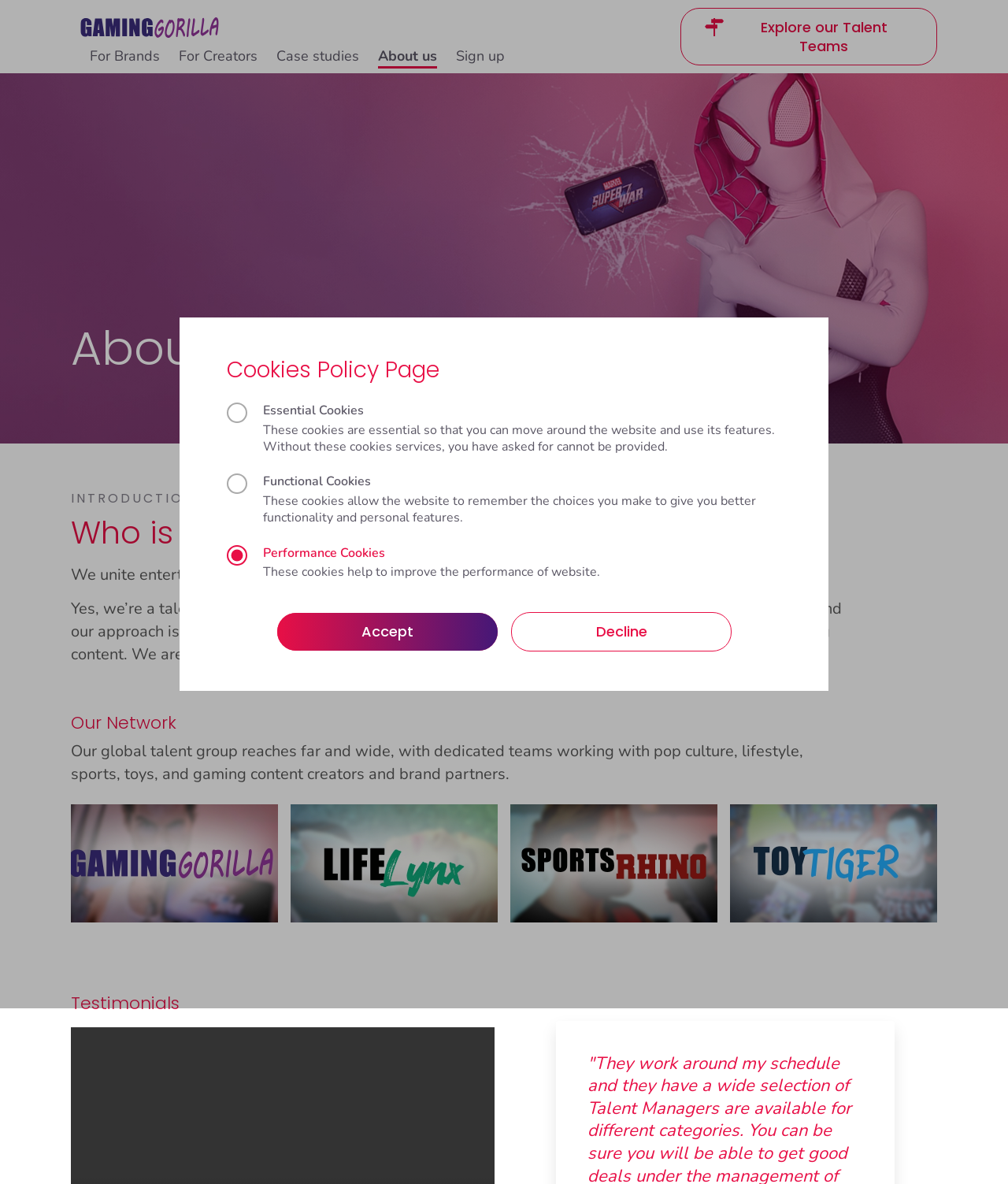Can you find the bounding box coordinates for the element that needs to be clicked to execute this instruction: "Click on the 'About us' link"? The coordinates should be given as four float numbers between 0 and 1, i.e., [left, top, right, bottom].

[0.375, 0.039, 0.434, 0.055]